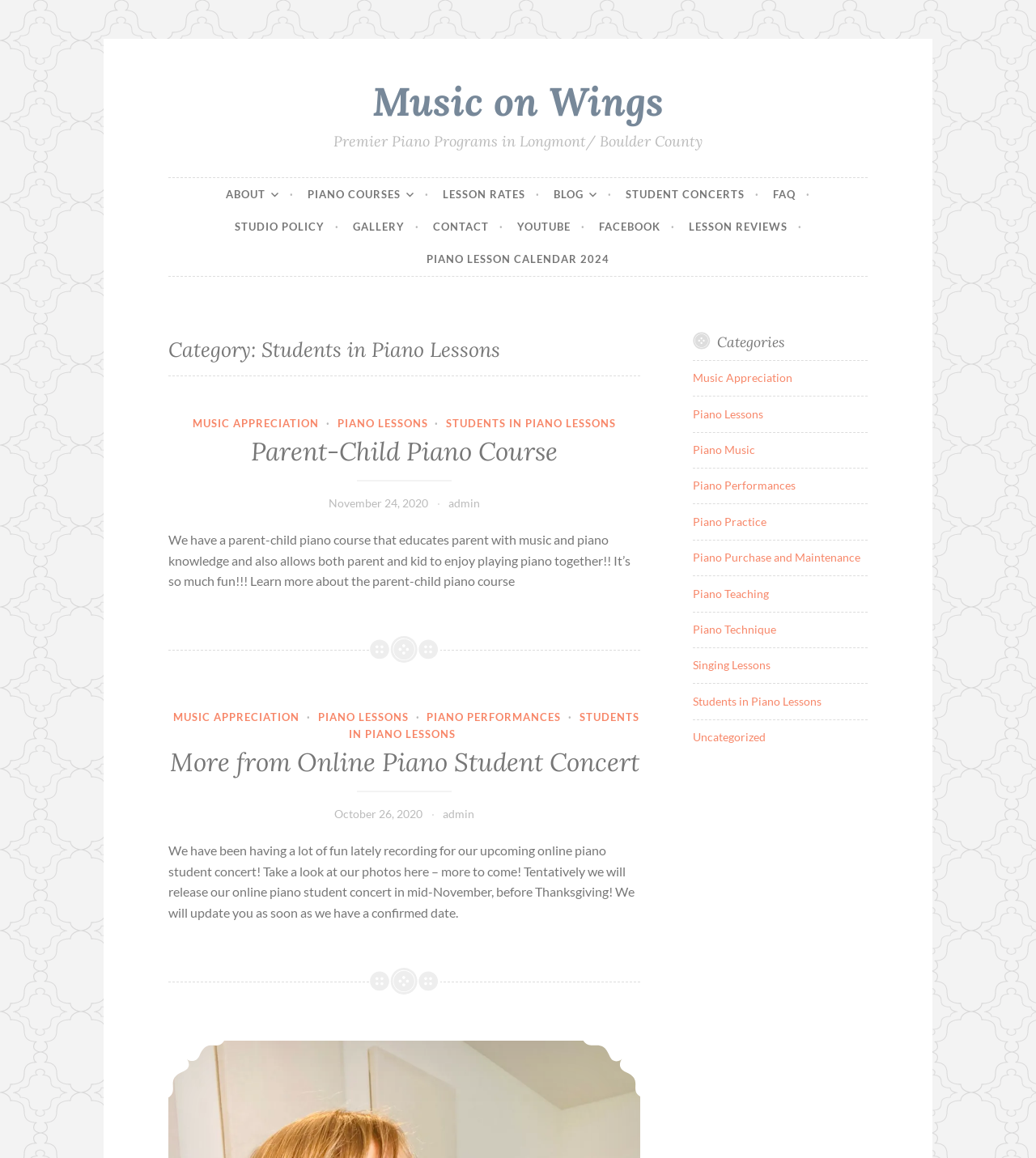Please specify the bounding box coordinates of the region to click in order to perform the following instruction: "Explore STUDENTS IN PIANO LESSONS".

[0.431, 0.36, 0.595, 0.371]